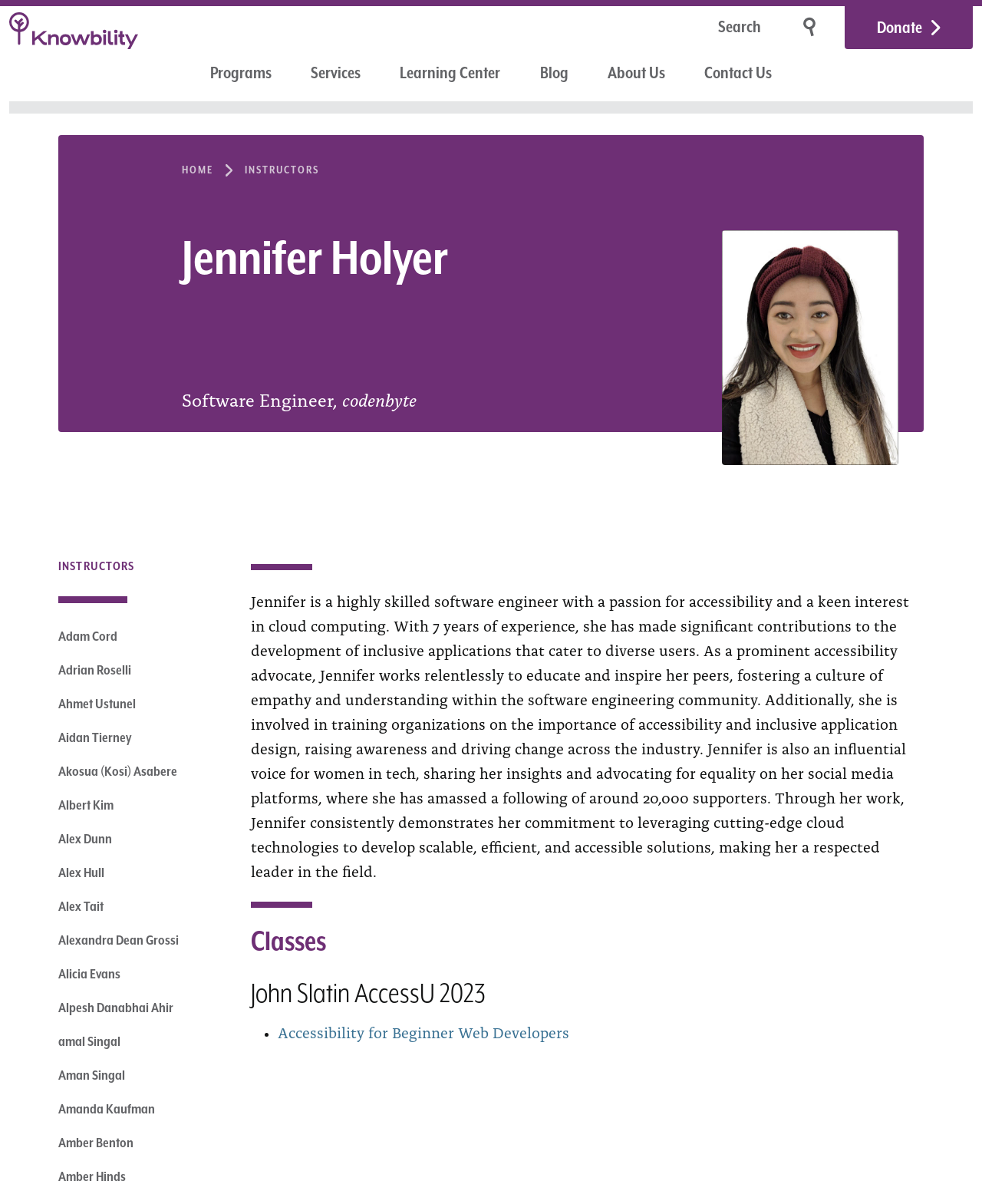Pinpoint the bounding box coordinates of the element to be clicked to execute the instruction: "Donate to Knowbility".

[0.86, 0.005, 0.991, 0.041]